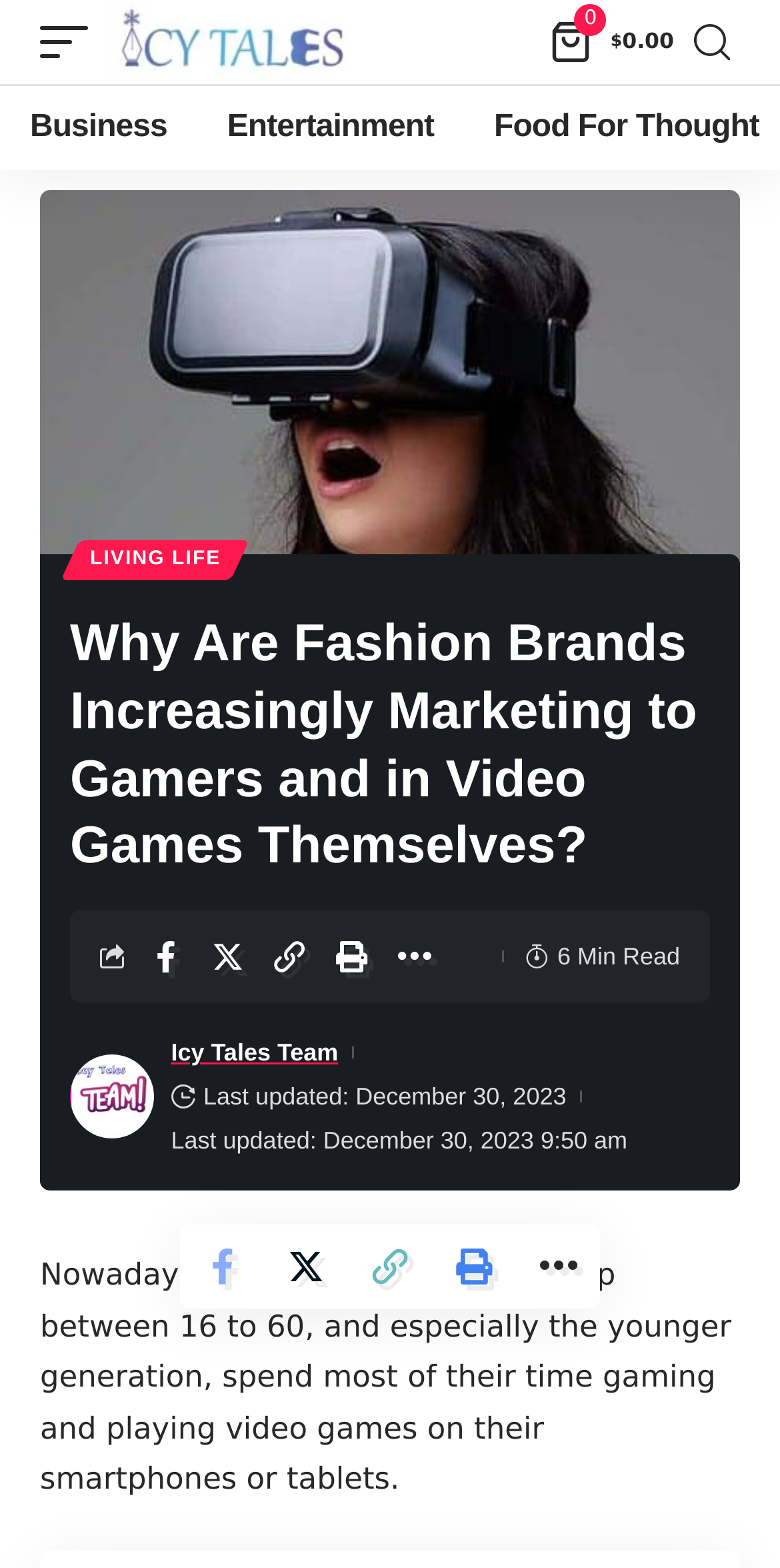Identify the primary heading of the webpage and provide its text.

Why Are Fashion Brands Increasingly Marketing to Gamers and in Video Games Themselves?